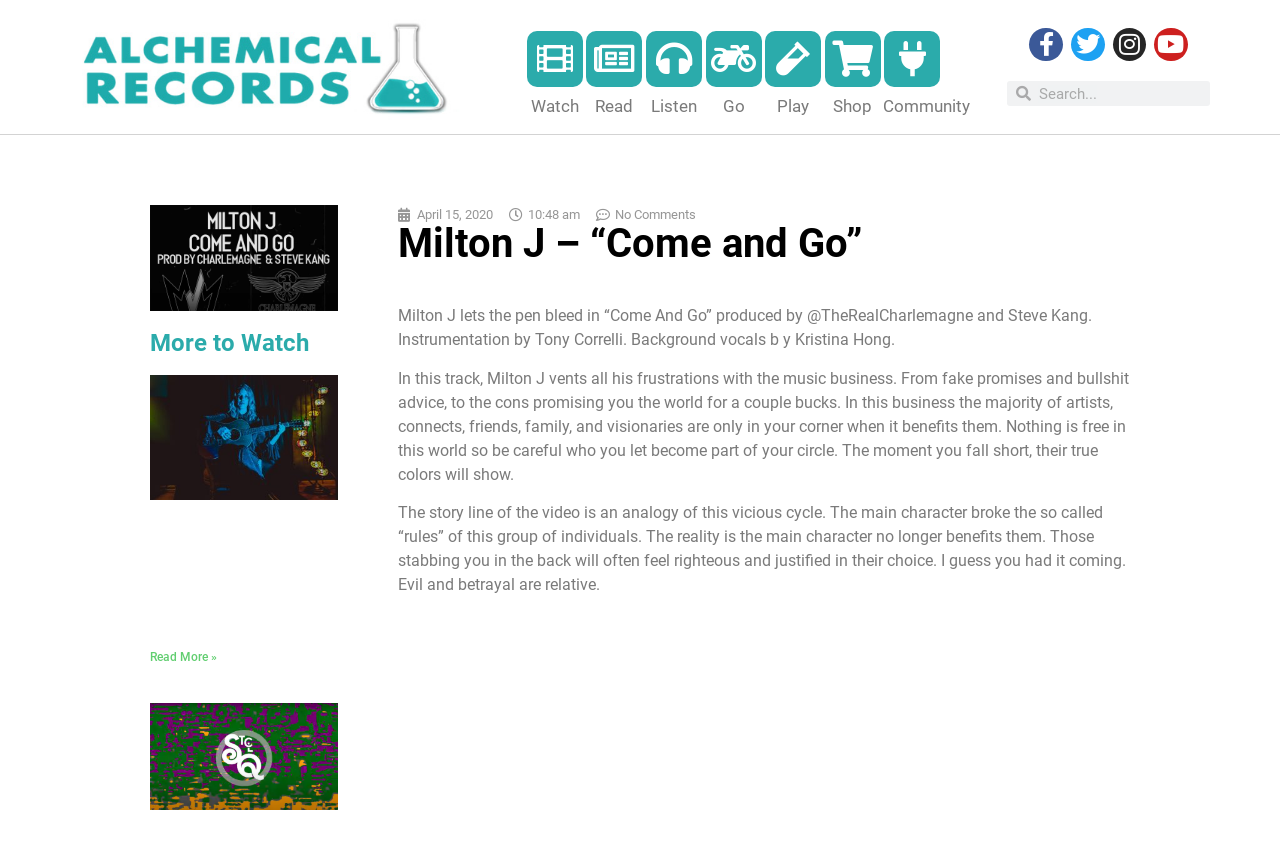How many paragraphs are there in the article description?
Look at the screenshot and provide an in-depth answer.

I counted the number of paragraphs in the article description and found that there are three paragraphs, each describing a different aspect of the song 'Come And Go' by Milton J, so there are 3 paragraphs in the article description.